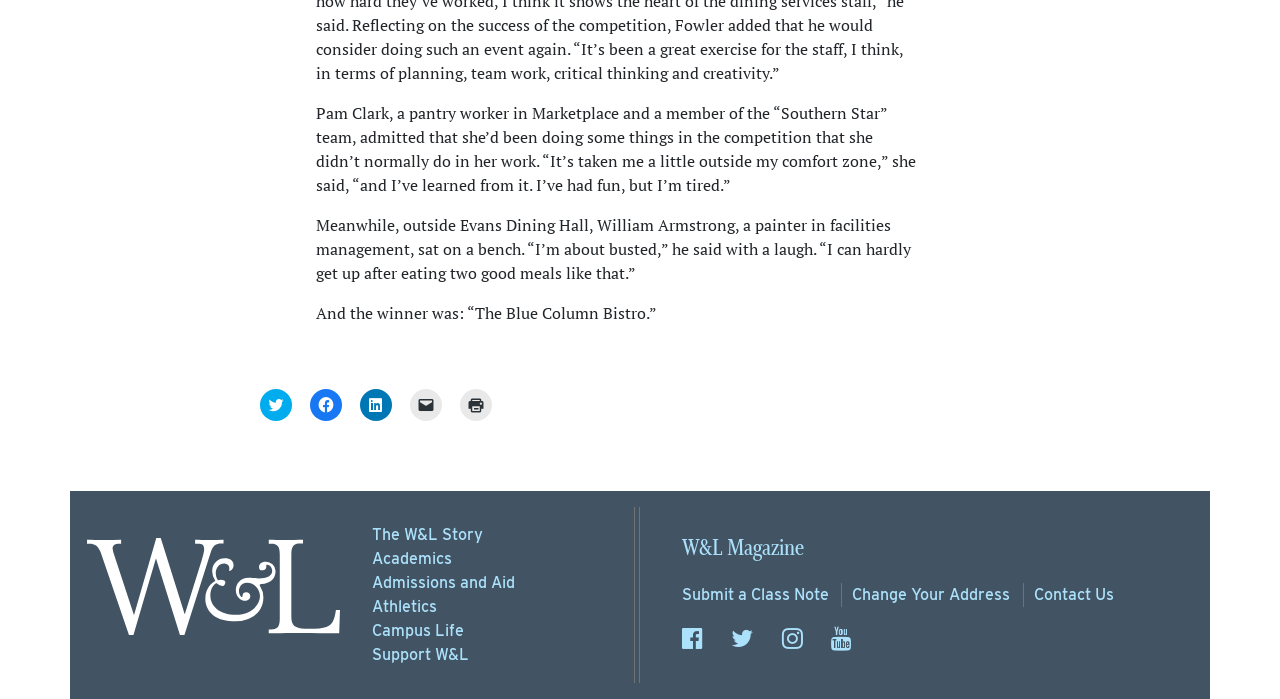Answer the question with a brief word or phrase:
How many links are there in the 'Footer Navigation' section?

6